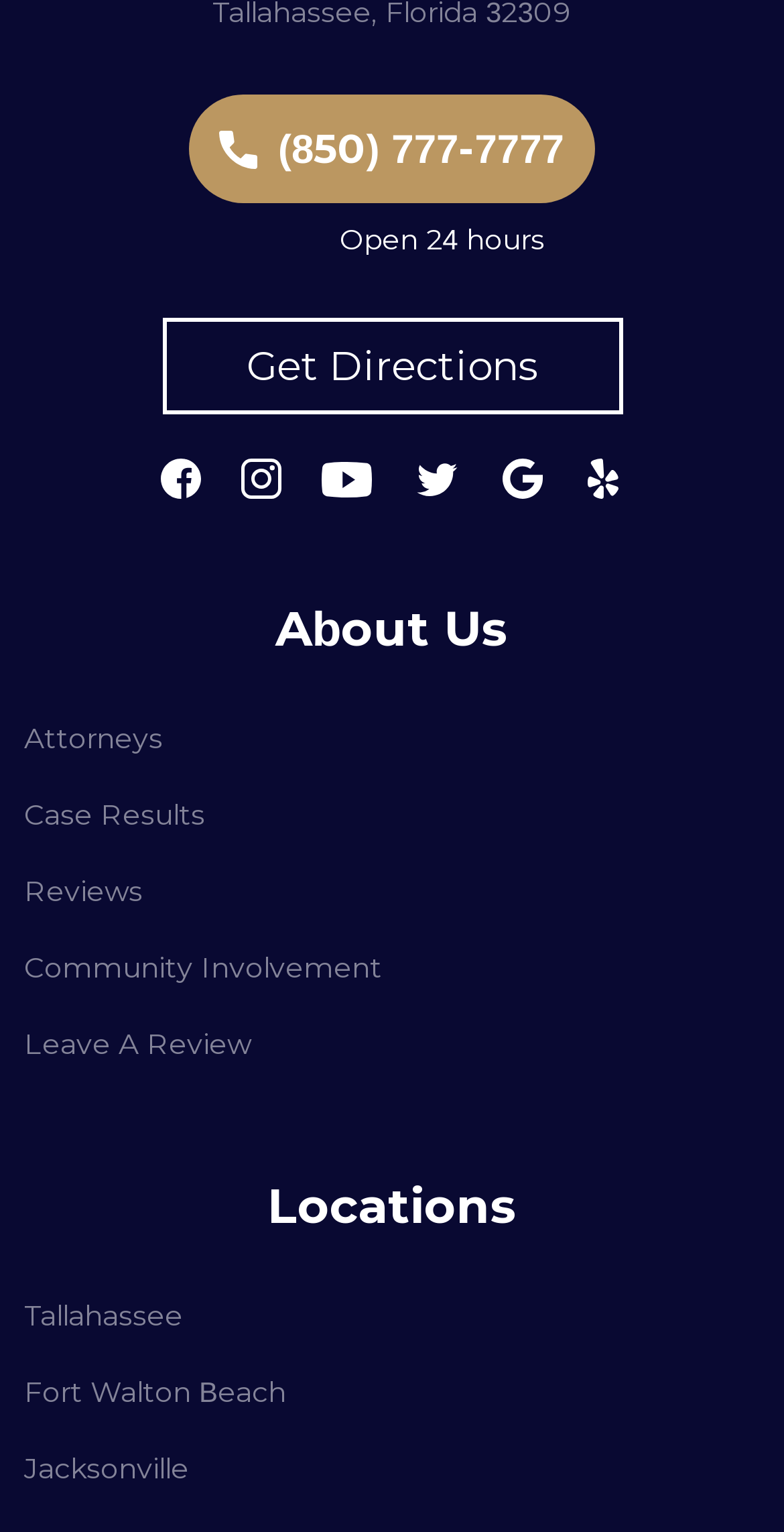Use the information in the screenshot to answer the question comprehensively: How many social media links are there?

There are five social media links, namely Facebook, Instagram, YouTube, Twitter, and Google My Business, each with an image icon and a link element, located in the middle section of the webpage.